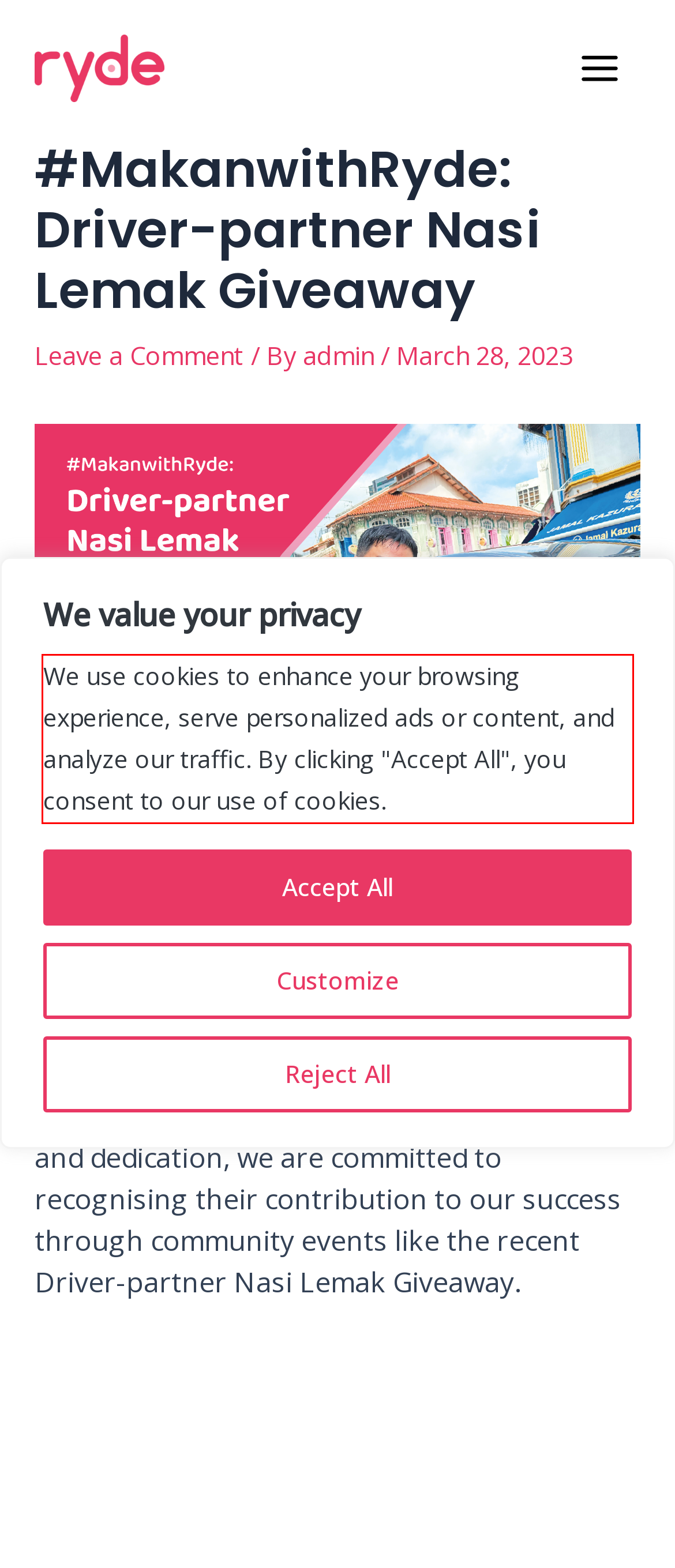You are provided with a screenshot of a webpage that includes a UI element enclosed in a red rectangle. Extract the text content inside this red rectangle.

We use cookies to enhance your browsing experience, serve personalized ads or content, and analyze our traffic. By clicking "Accept All", you consent to our use of cookies.